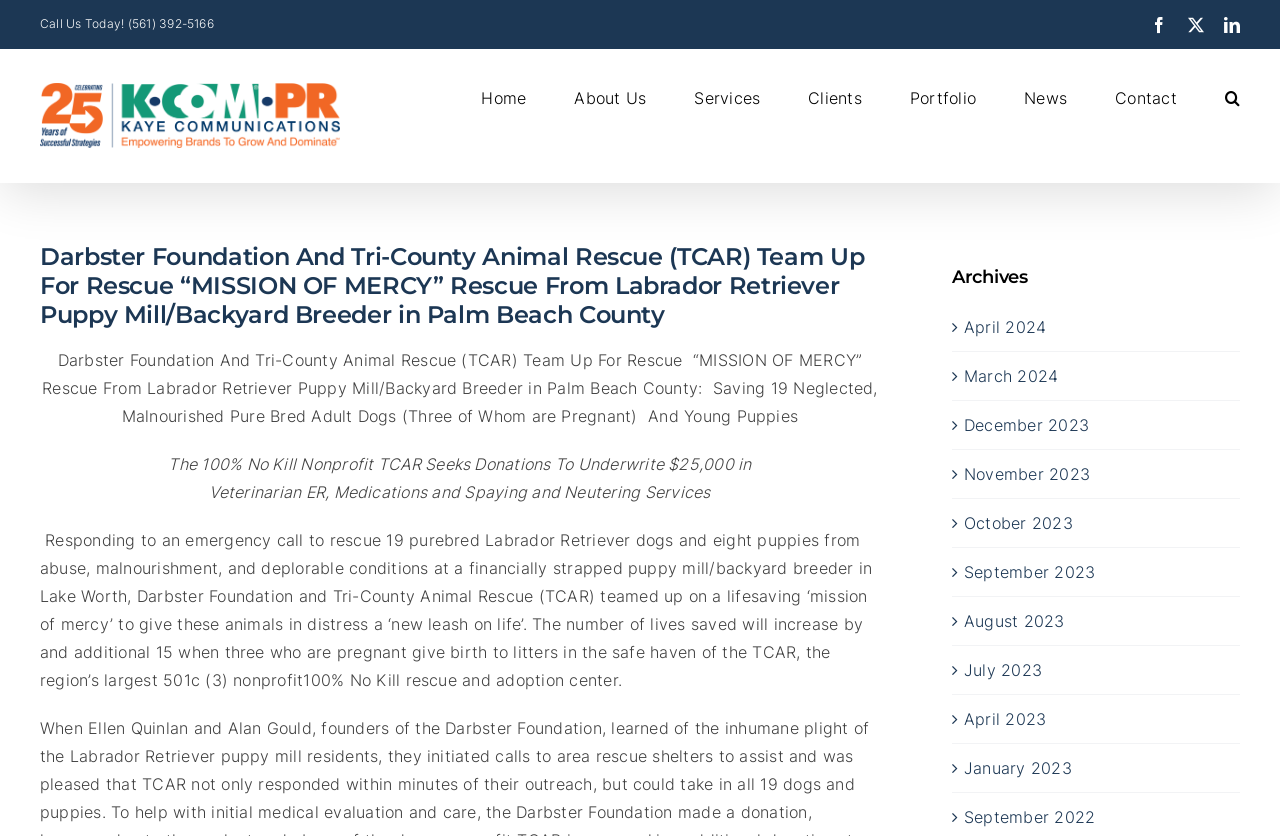Find the bounding box coordinates for the area that must be clicked to perform this action: "Call the phone number".

[0.031, 0.019, 0.167, 0.037]